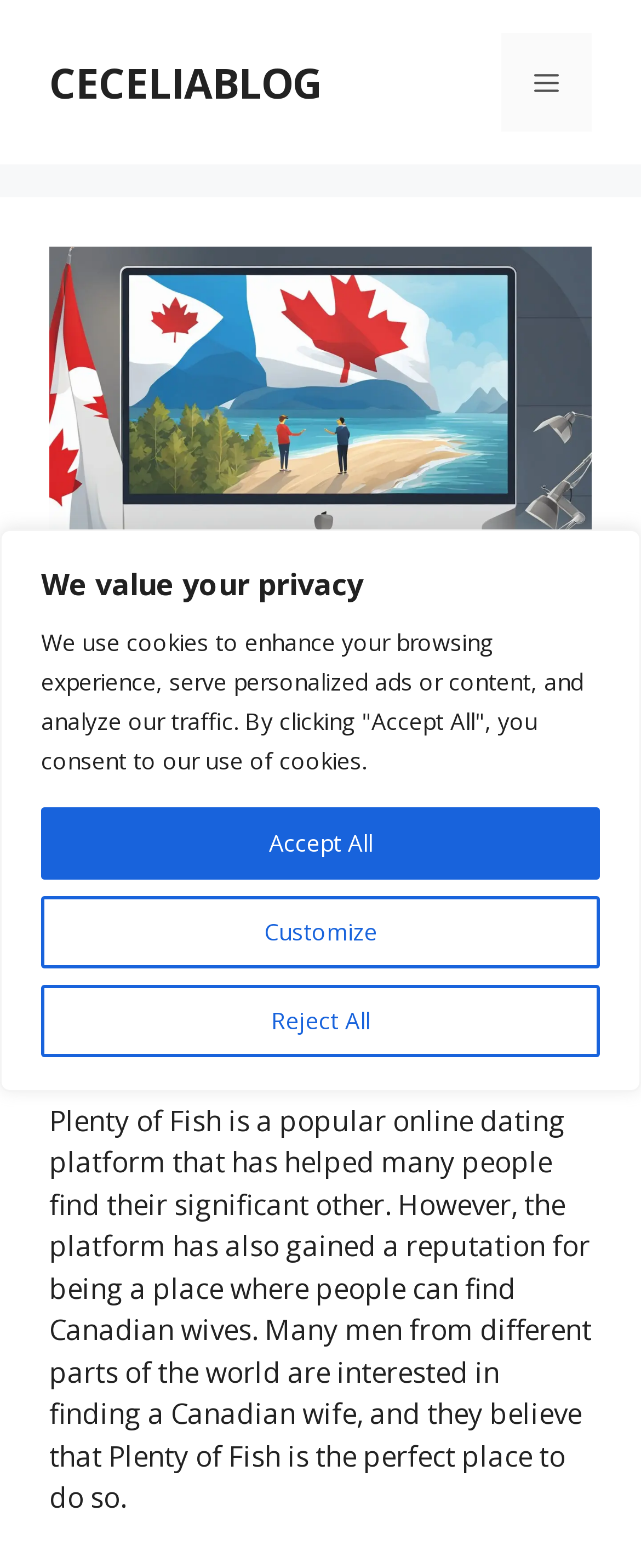What is the title or heading displayed on the webpage?

Finding a Canadian Wife with Plenty of Fish: A Guide to Online Dating in Canada